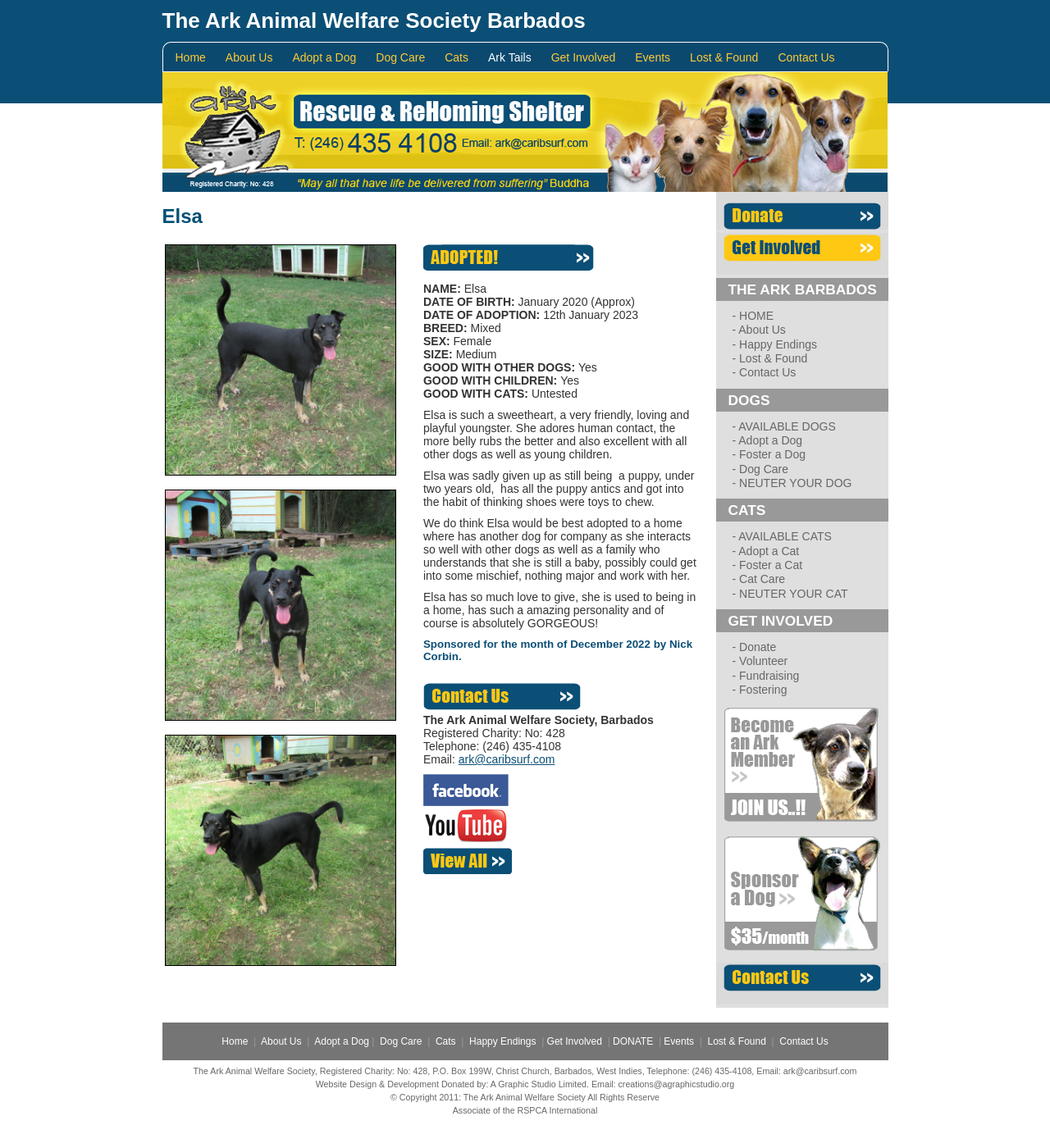Generate a thorough caption detailing the webpage content.

The webpage is about Elsa, a dog available for adoption at The Ark Animal Welfare Society Barbados. At the top of the page, there is a navigation menu with links to "Home", "About Us", "Adopt a Dog", "Dog Care", "Cats", "Ark Tails", "Get Involved", "Events", "Lost & Found", and "Contact Us". Below the navigation menu, there is a large image that spans across the page.

The main content of the page is divided into two sections. The left section contains a heading "Elsa" and a link to "Elsa" below it. The right section is a table with multiple rows, each containing information about Elsa, such as her date of birth, breed, sex, size, and personality traits. There are also several paragraphs of text describing Elsa's behavior, habits, and adoption requirements.

In the top-right corner of the page, there is a section with links to "How Can You Help?" and an image associated with it. Below this section, there is a heading "THE ARK BARBADOS" followed by a navigation menu with links to "HOME", "About Us", "Happy Endings", "Lost & Found", and "Contact Us". There are also two sections with headings "DOGS" and "CATS", each containing links to related pages.

Throughout the page, there are several images, including a profile picture of Elsa and icons associated with the links to social media platforms. The overall layout of the page is organized and easy to navigate, with clear headings and concise text descriptions.